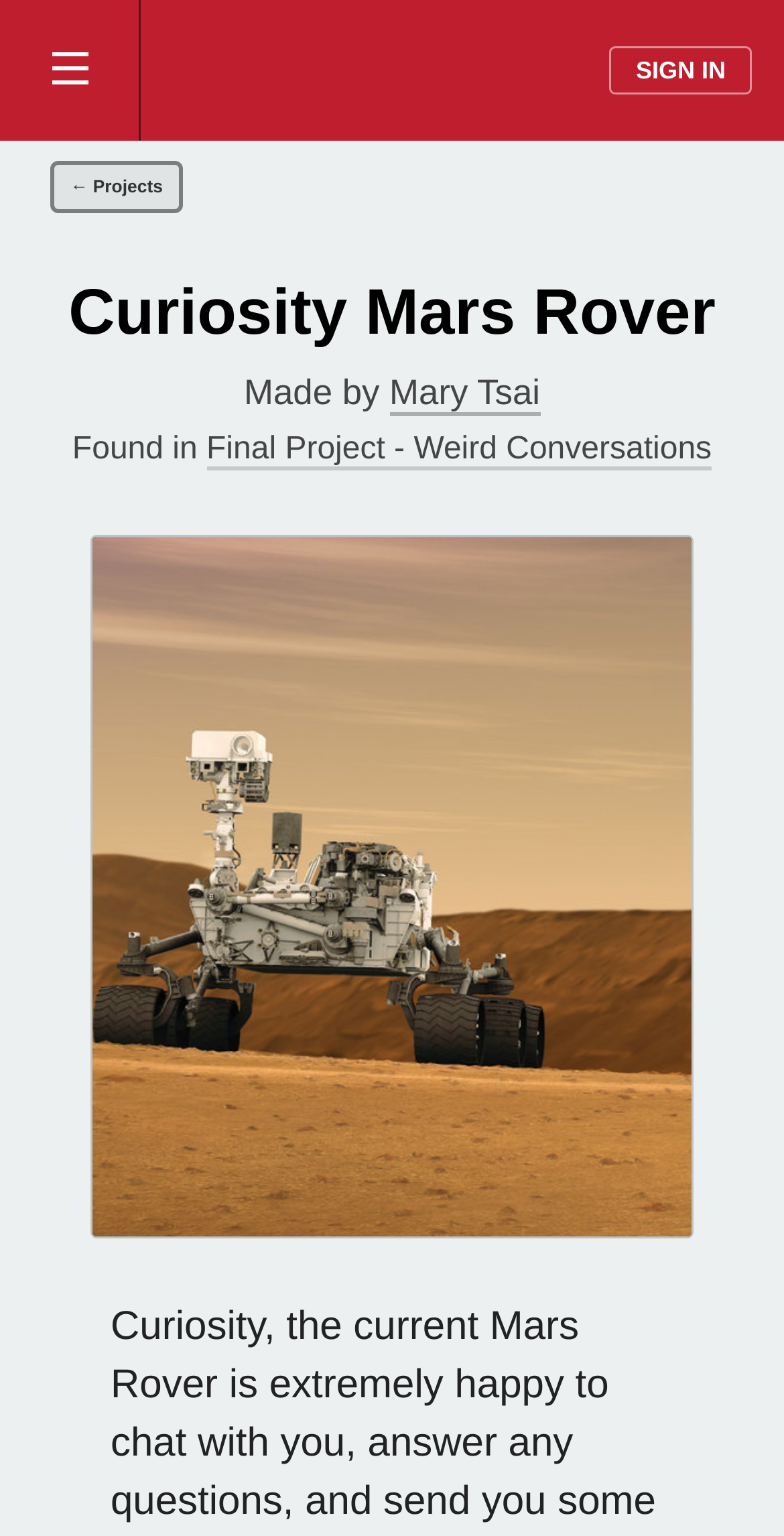What is the text that comes after 'Found in'?
Could you give a comprehensive explanation in response to this question?

I found the answer by looking at the StaticText element that says 'Found in'. This element is not followed by any other text, indicating that there is no text that comes after 'Found in'.